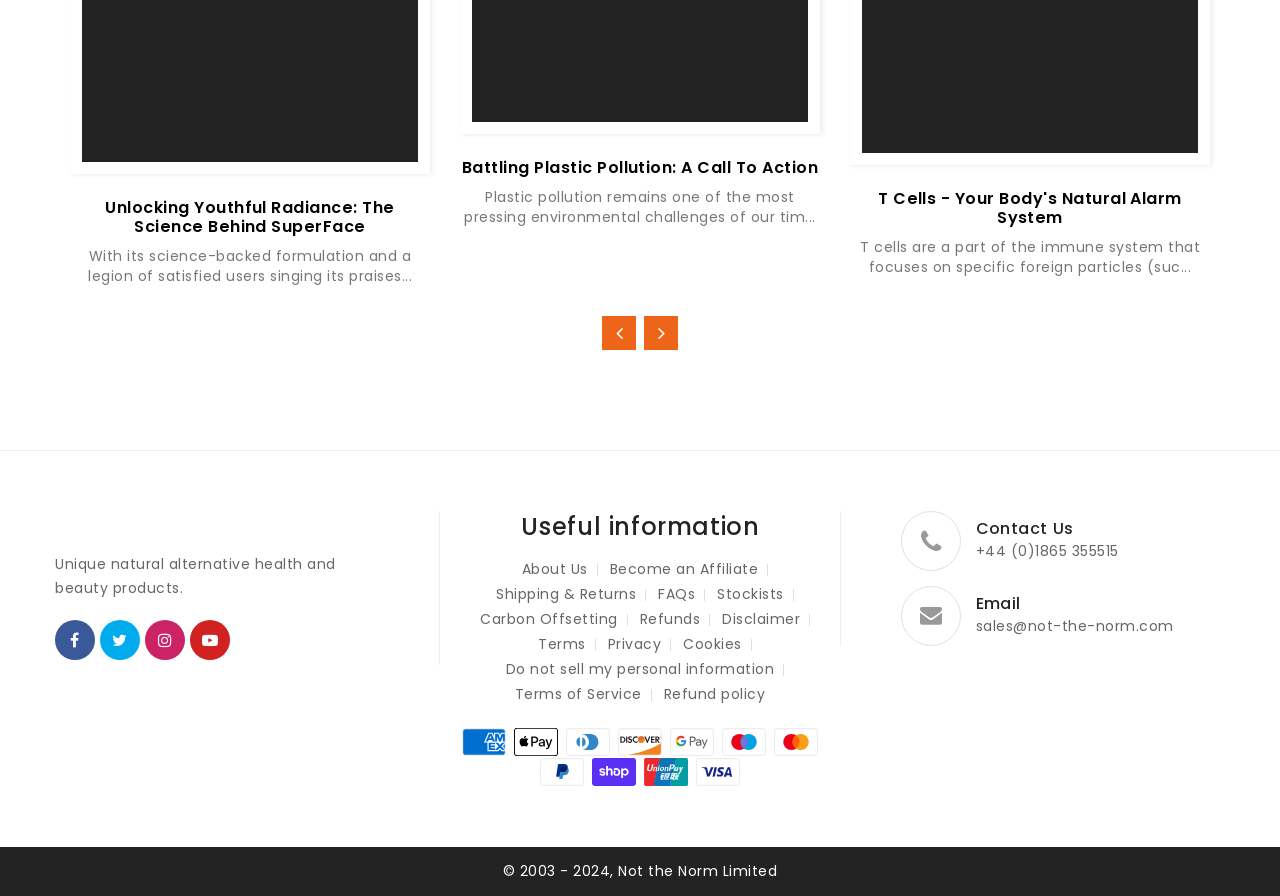What is the purpose of T cells?
Please describe in detail the information shown in the image to answer the question.

According to the webpage, T cells are a part of the immune system that focuses on specific foreign particles, which implies that their purpose is to aid in the immune system.